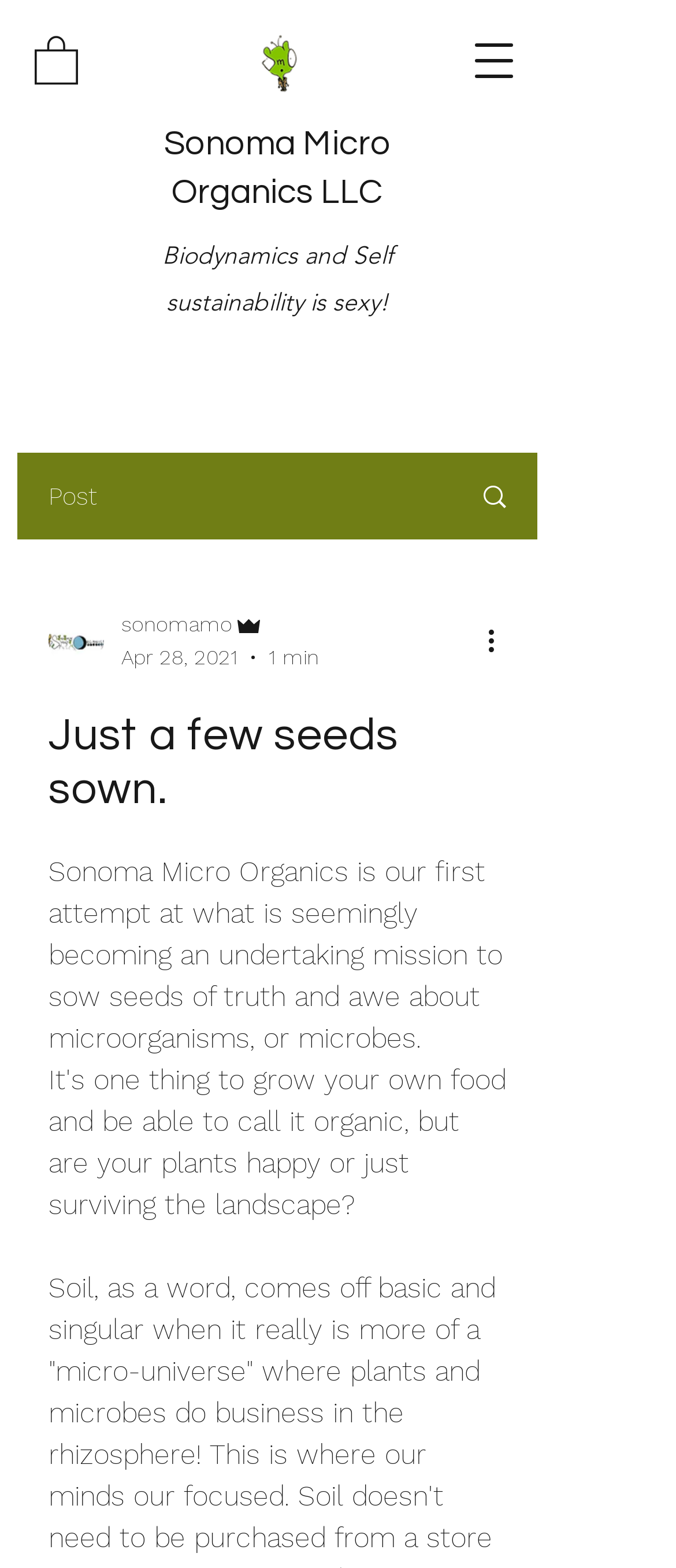Using the provided description: "parent_node: sonomamo", find the bounding box coordinates of the corresponding UI element. The output should be four float numbers between 0 and 1, in the format [left, top, right, bottom].

[0.072, 0.391, 0.154, 0.426]